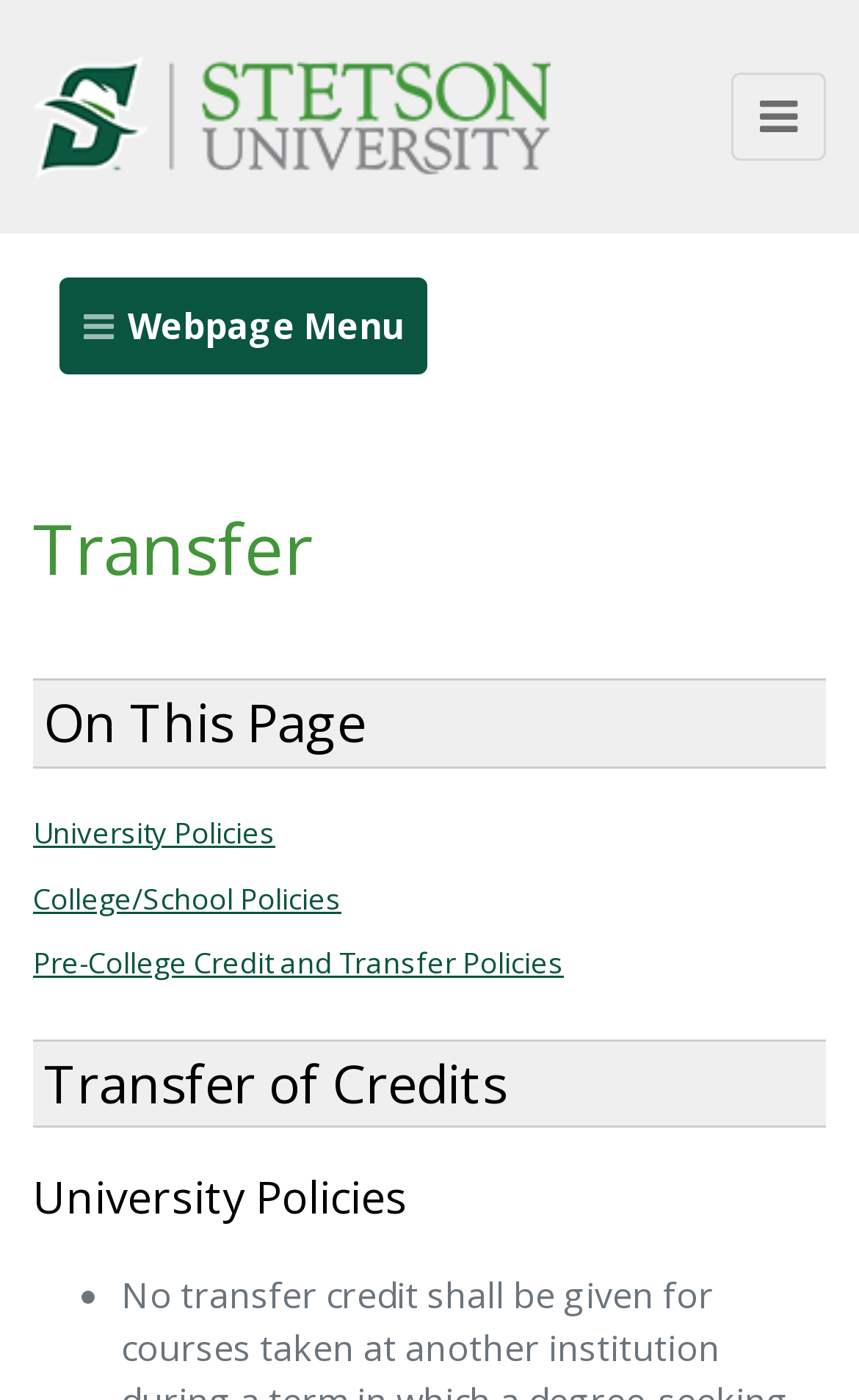Utilize the details in the image to thoroughly answer the following question: What is the main topic of this webpage?

The main topic of this webpage is 'Transfer' as indicated by the heading 'Transfer' and the links related to transfer policies and credits.